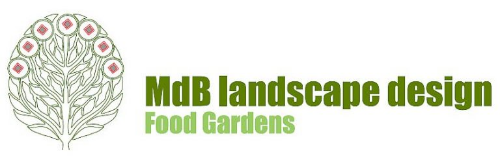What color accents are used in the logo?
Carefully analyze the image and provide a detailed answer to the question.

The logo of MdB Landscape Design features vibrant pink accents at the top of the tree, suggesting flowers or fruits, which symbolize growth and sustainability.